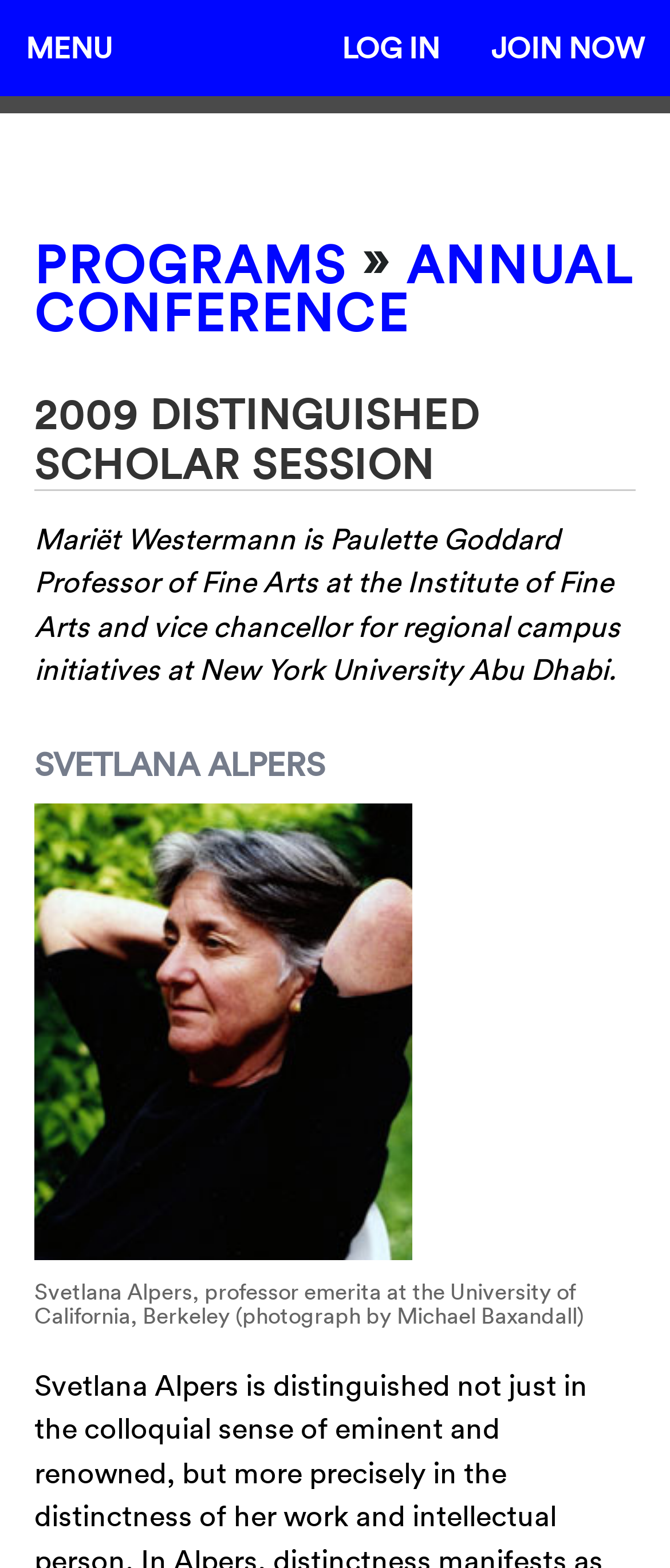Who took the photograph of Svetlana Alpers?
Carefully analyze the image and provide a thorough answer to the question.

I found the answer by reading the static text that describes the image of Svetlana Alpers, which mentions the photographer as Michael Baxandall.